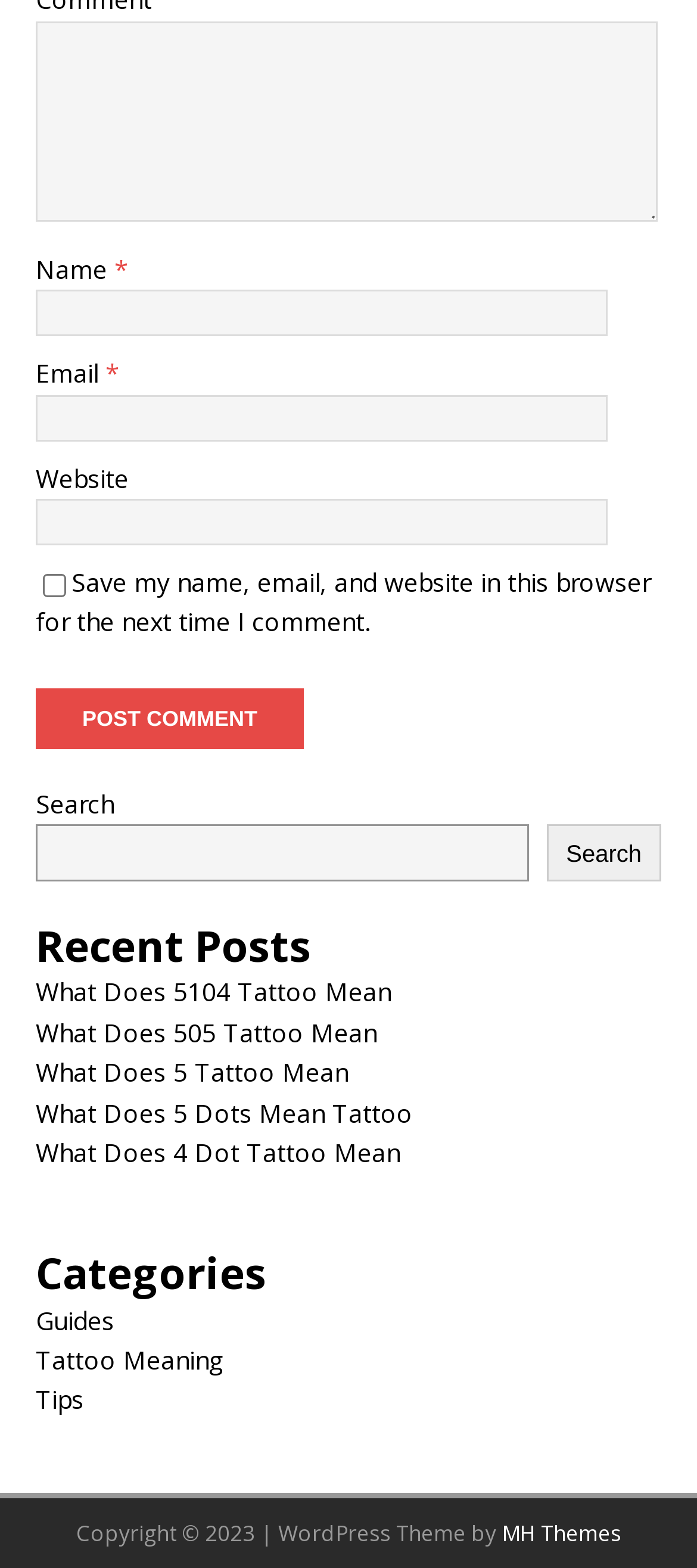Extract the bounding box coordinates for the UI element described as: "What Does 5104 Tattoo Mean".

[0.051, 0.622, 0.562, 0.644]